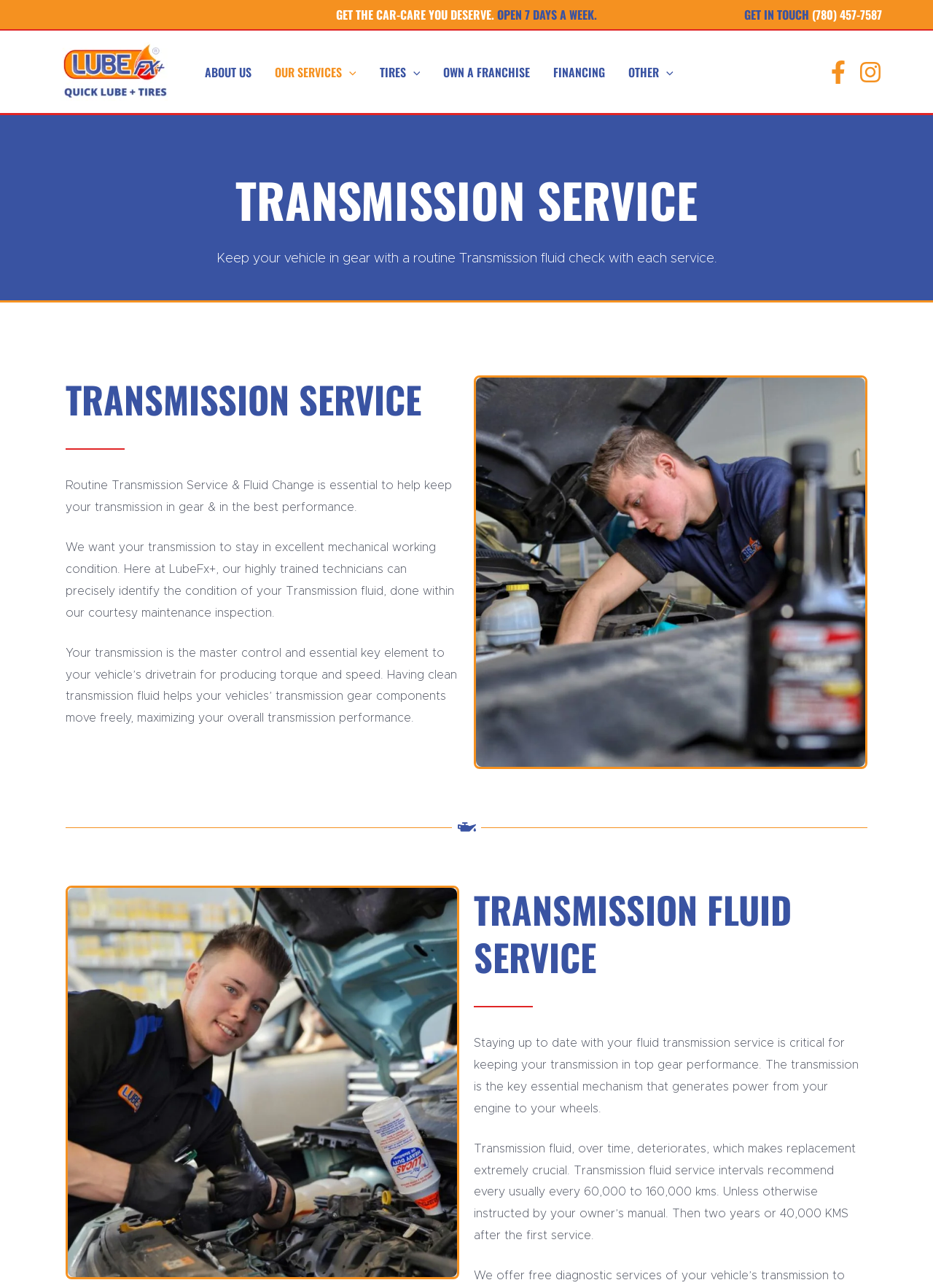What is the purpose of transmission fluid?
Analyze the image and provide a thorough answer to the question.

I found this information by reading the StaticText 'Your transmission is the master control and essential key element to your vehicle’s drivetrain for producing torque and speed. Having clean transmission fluid helps your vehicles’ transmission gear components move freely, maximizing your overall transmission performance.' which explains the purpose of transmission fluid.